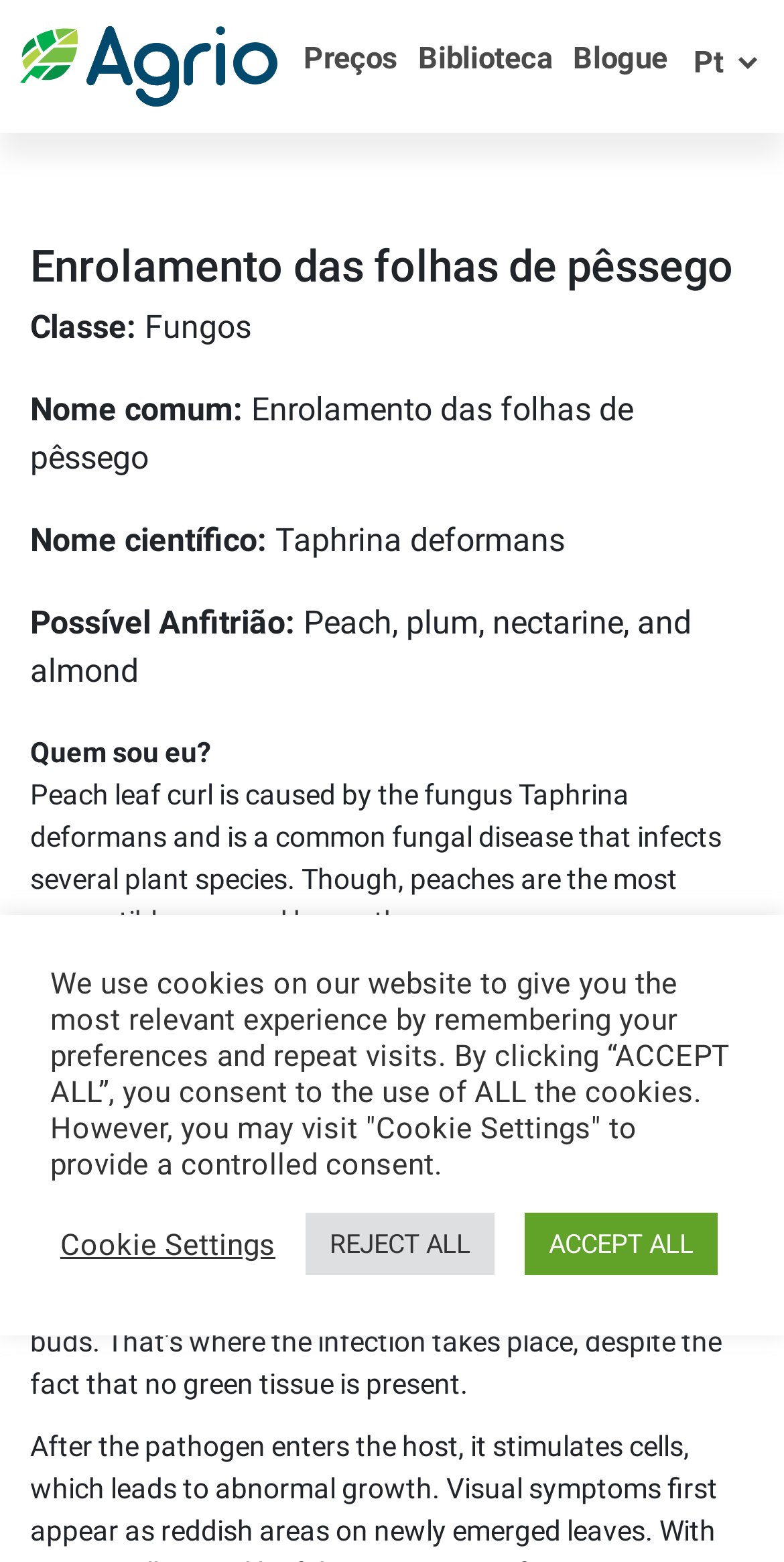Generate a thorough description of the webpage.

The webpage is about "Enrolamento das folhas de pêssego" (Peach leaf curl) and is provided by Agrio. At the top, there are four links: an empty link, followed by "Preços", "Biblioteca", and "Blogue". Next to these links, there is a combobox. 

Below the links, there is a heading "Enrolamento das folhas de pêssego" that spans the entire width of the page. Underneath the heading, there are several sections of text, each with a label and a description. The sections include "Classe:", "Nome comum:", "Nome científico:", and "Possível Anfitrião:". 

Following these sections, there is a paragraph of text that explains what peach leaf curl is, its causes, and how it infects plants. This is followed by another paragraph that describes how the fungus survives and infects the plants. 

On the right side of the page, there are two links, each with an accompanying image. These links are positioned below the heading and above the sections of text. 

At the bottom of the page, there is a notice about cookies, explaining how the website uses them and providing options to accept or reject them. There are three buttons: "Cookie Settings", "REJECT ALL", and "ACCEPT ALL".